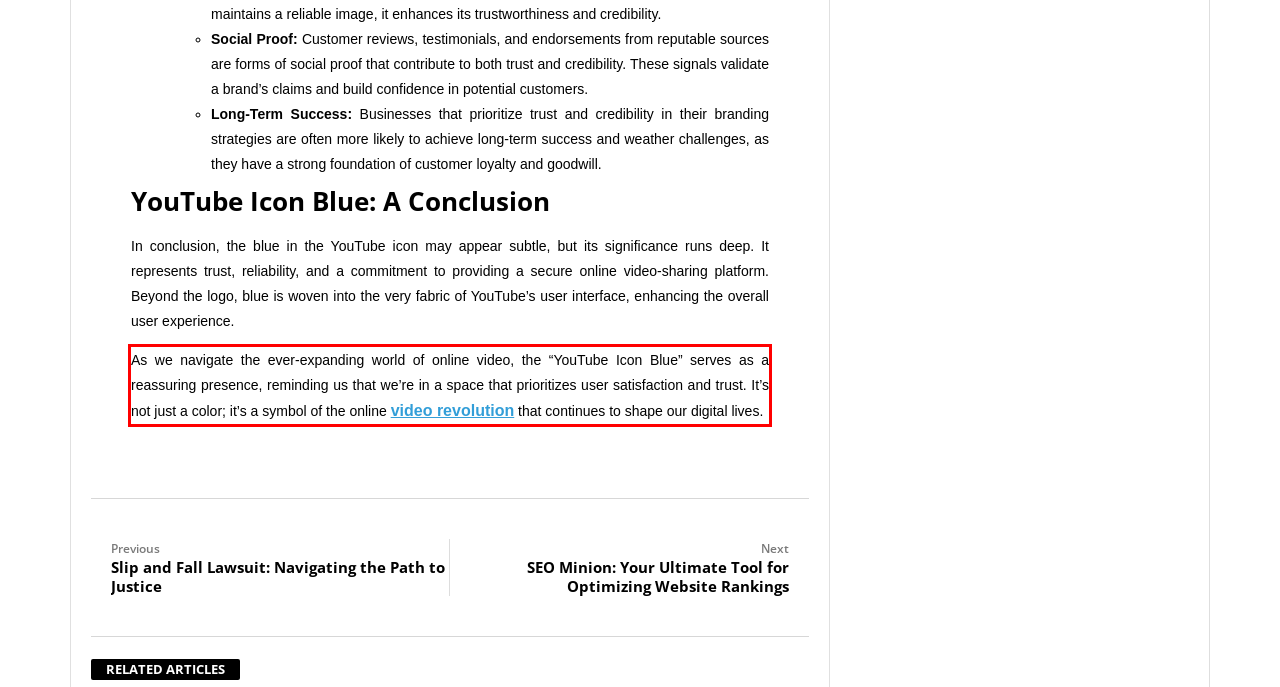Given a screenshot of a webpage containing a red bounding box, perform OCR on the text within this red bounding box and provide the text content.

As we navigate the ever-expanding world of online video, the “YouTube Icon Blue” serves as a reassuring presence, reminding us that we’re in a space that prioritizes user satisfaction and trust. It’s not just a color; it’s a symbol of the online video revolution that continues to shape our digital lives.